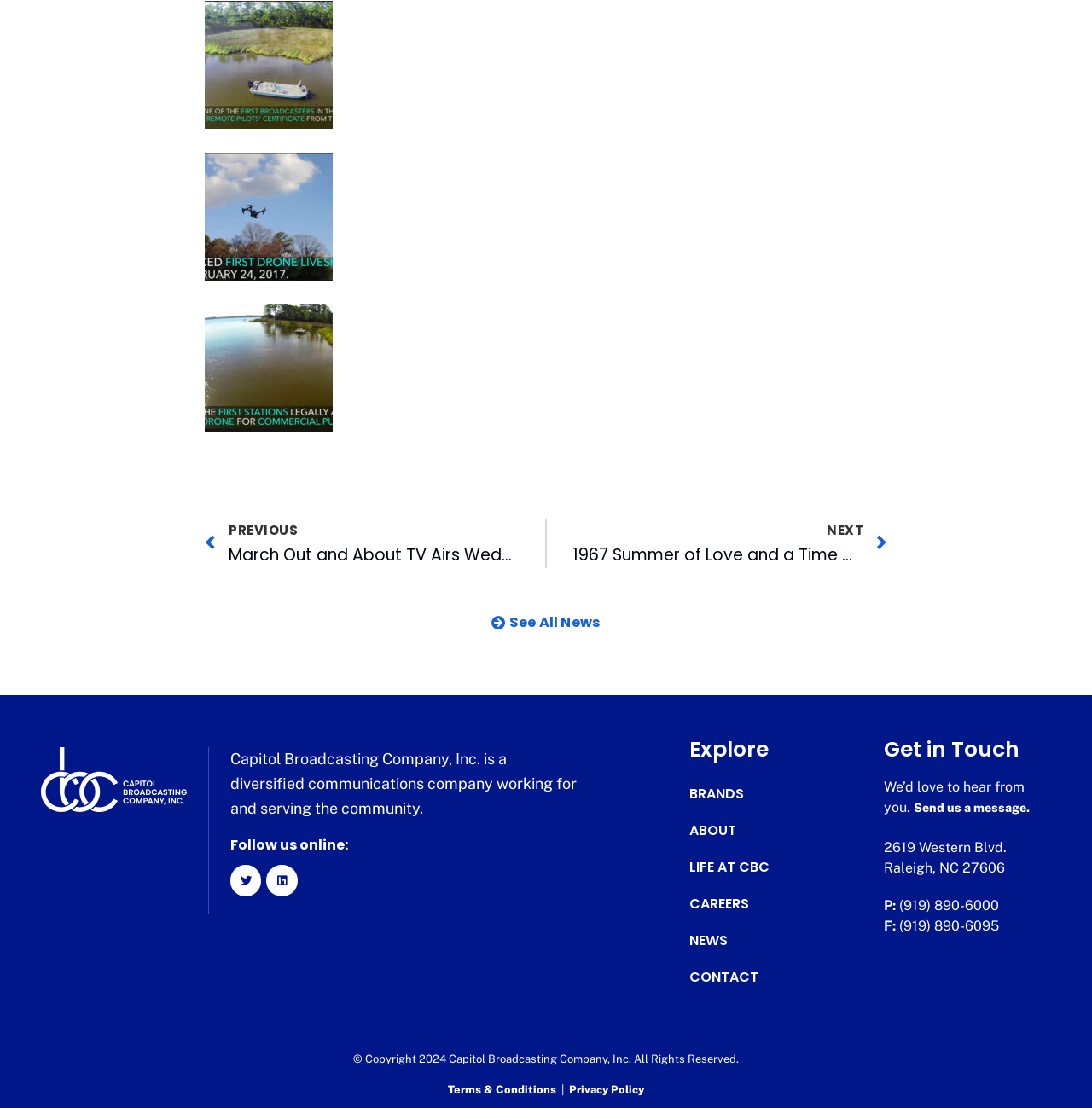Kindly determine the bounding box coordinates of the area that needs to be clicked to fulfill this instruction: "Click on the 'WRAL drone' link".

[0.188, 0.103, 0.305, 0.12]